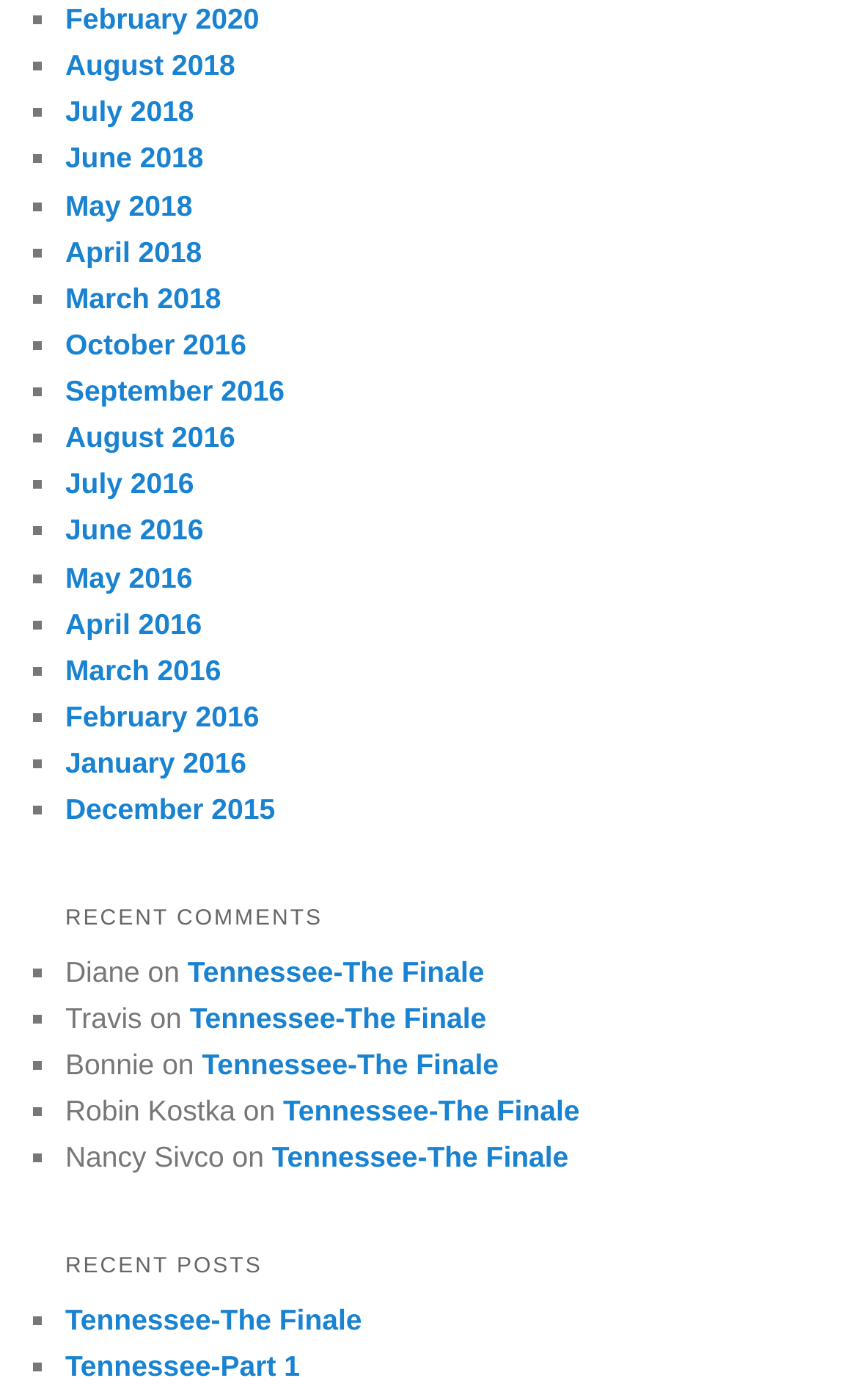Identify the coordinates of the bounding box for the element that must be clicked to accomplish the instruction: "Check recent posts".

[0.076, 0.885, 0.924, 0.926]